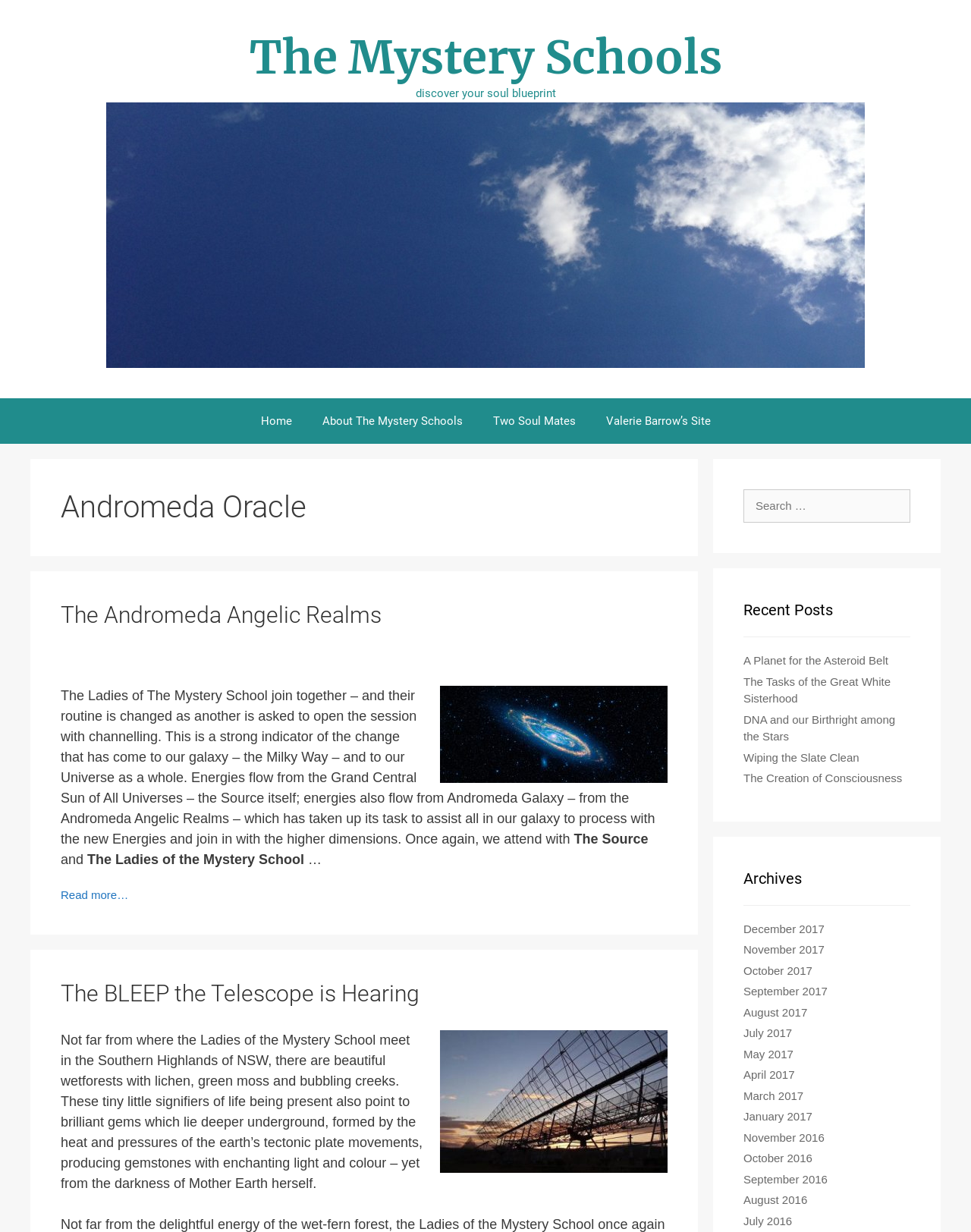What is the purpose of the search box?
Using the image, answer in one word or phrase.

To search the website